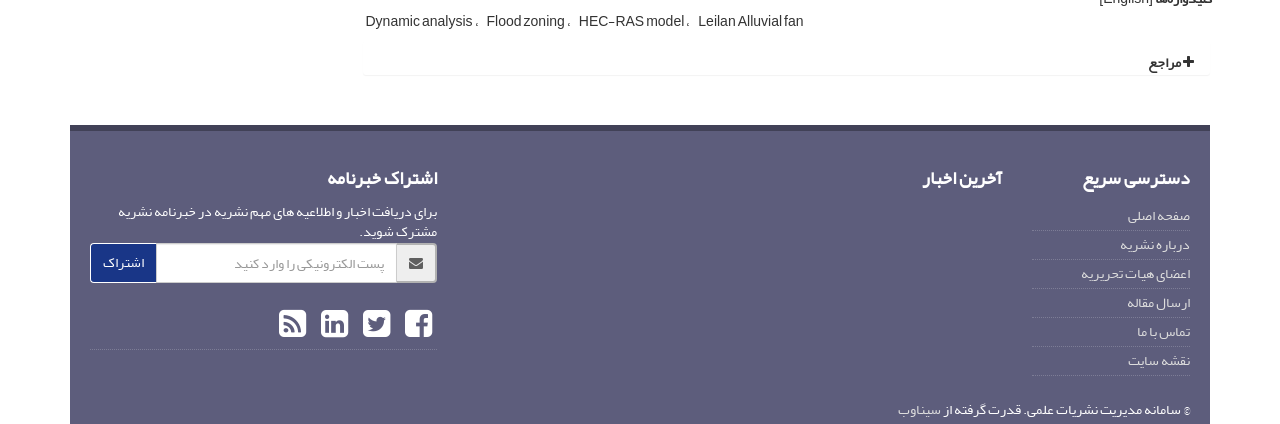Determine the bounding box coordinates for the area that needs to be clicked to fulfill this task: "Contact us". The coordinates must be given as four float numbers between 0 and 1, i.e., [left, top, right, bottom].

[0.888, 0.75, 0.93, 0.814]